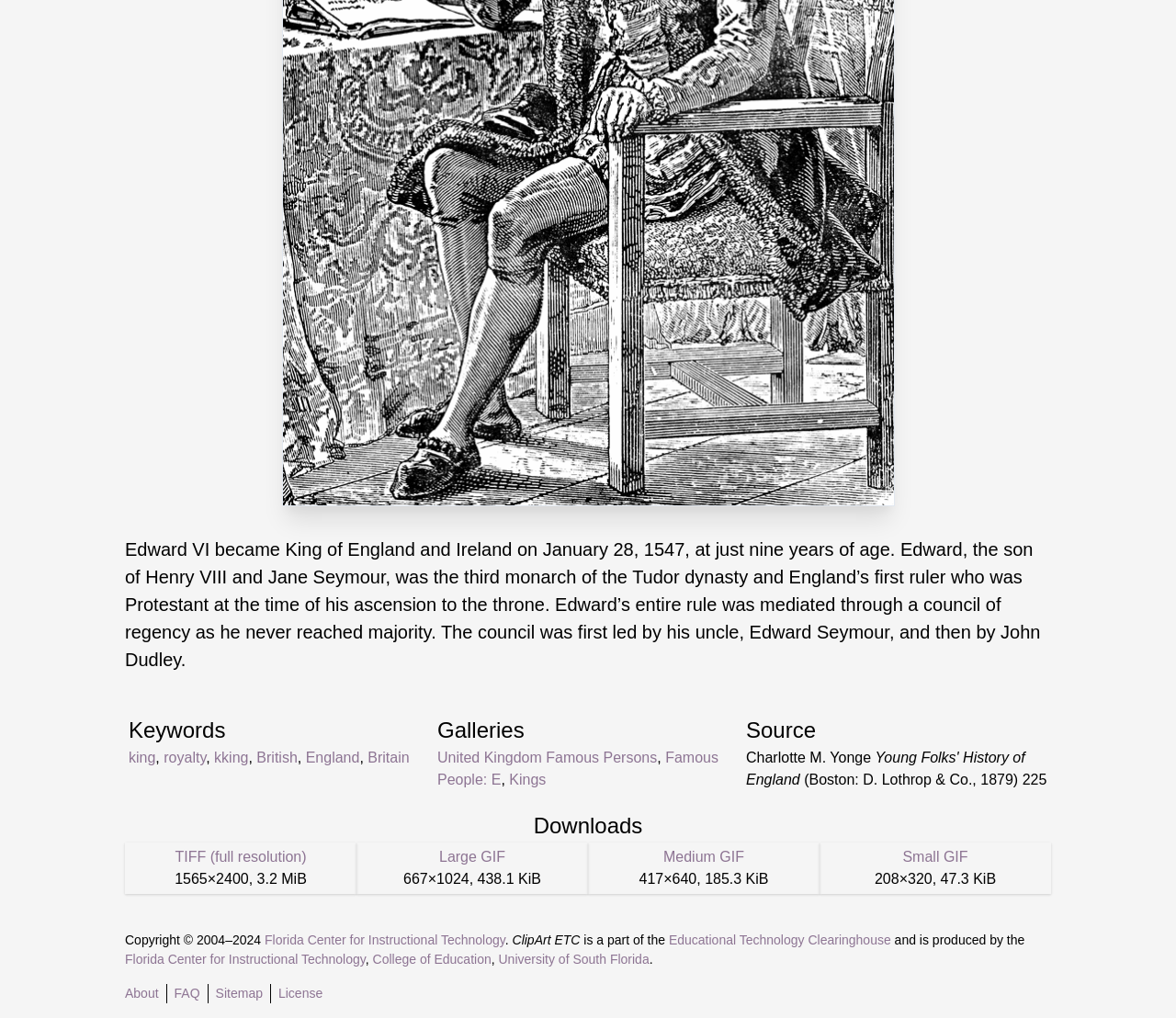Determine the bounding box coordinates (top-left x, top-left y, bottom-right x, bottom-right y) of the UI element described in the following text: British

[0.218, 0.736, 0.253, 0.752]